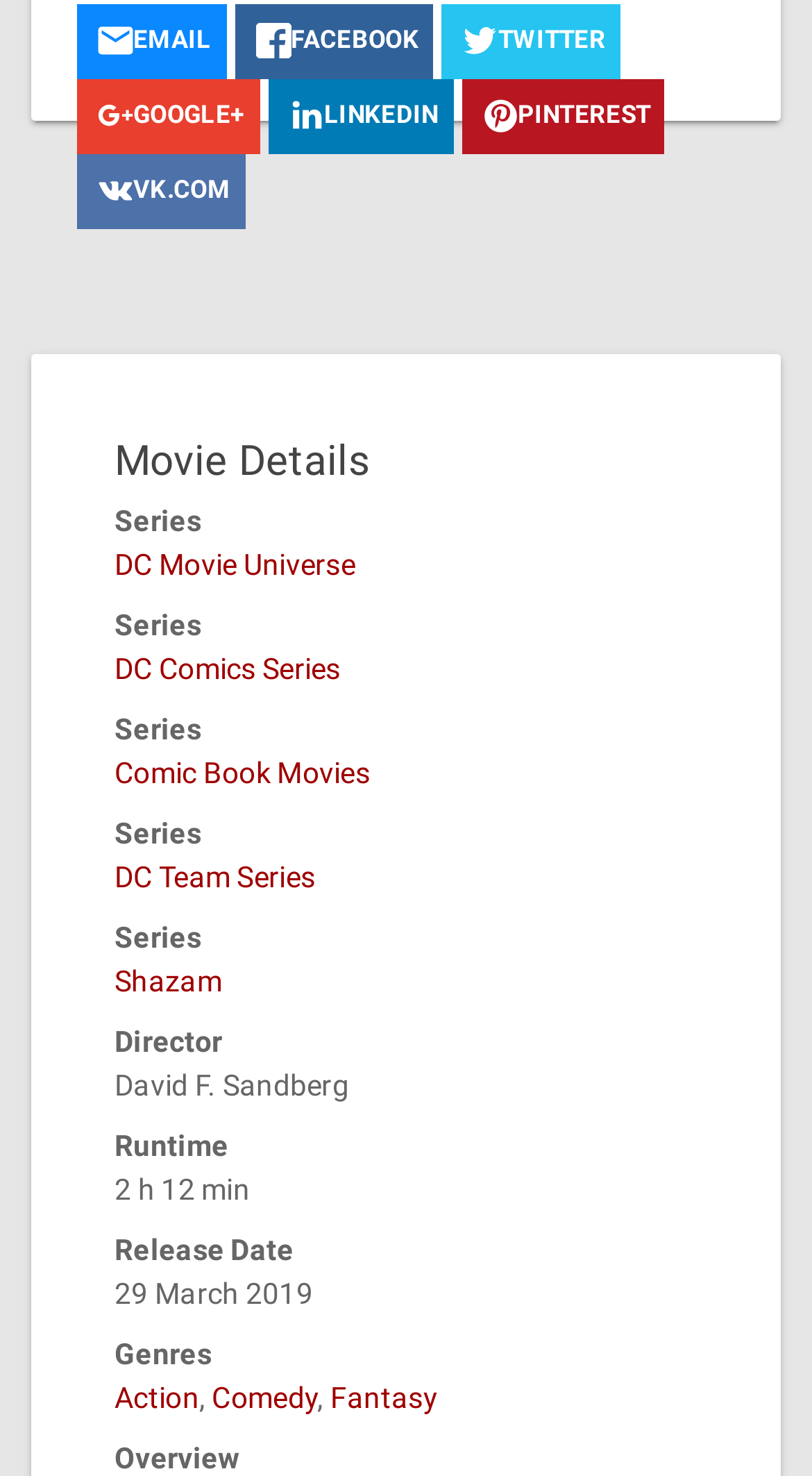What are the genres of the movie?
Answer the question in a detailed and comprehensive manner.

The genres of the movie can be found in the description list detail element with the link texts 'Action', 'Comedy', and 'Fantasy' at coordinates [0.141, 0.936, 0.245, 0.958], [0.261, 0.936, 0.391, 0.958], and [0.407, 0.936, 0.539, 0.958] respectively.